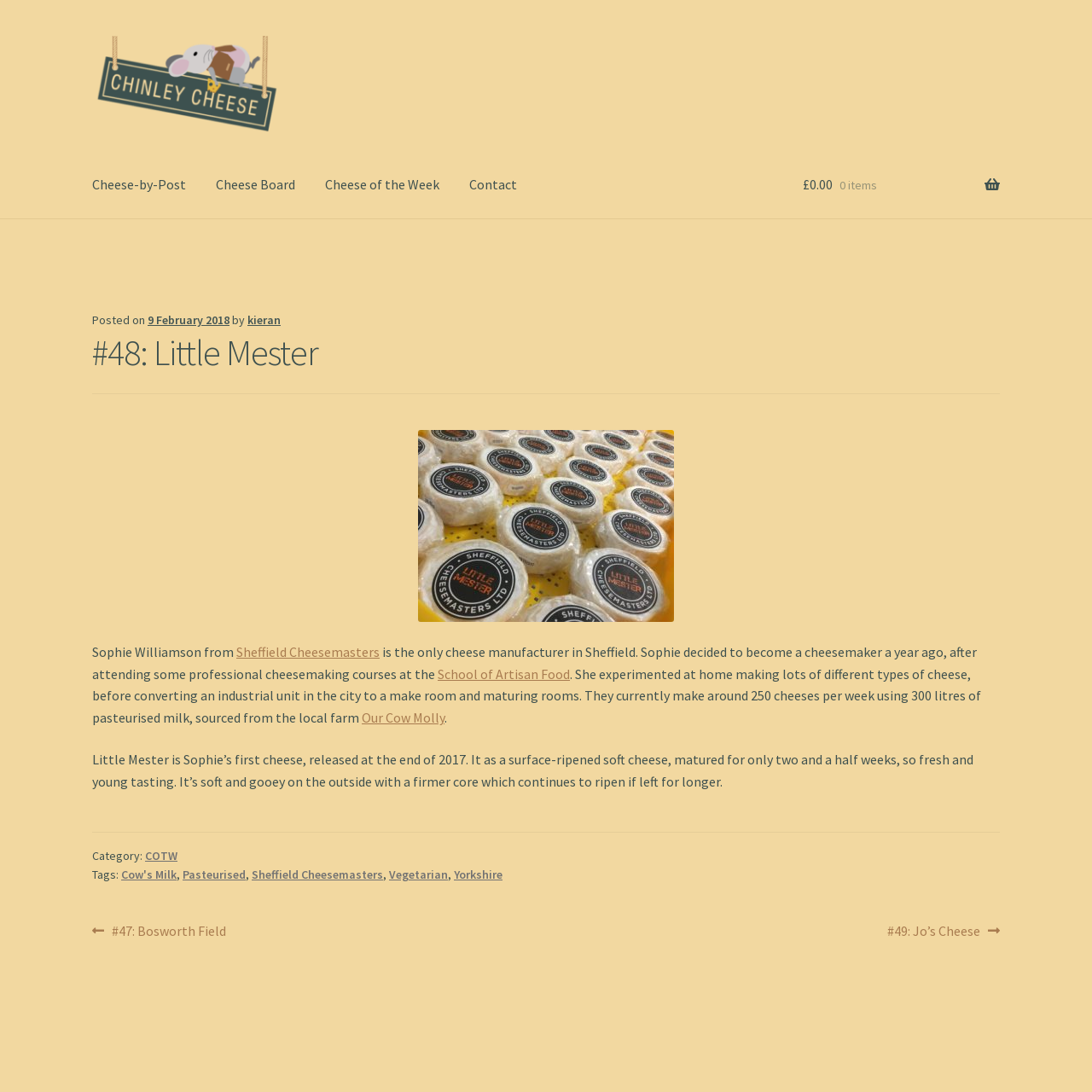What is the name of the cheese manufacturer in Sheffield?
Please give a well-detailed answer to the question.

The answer can be found in the article section of the webpage, where it is stated that 'Sophie Williamson from Sheffield Cheesemasters is the only cheese manufacturer in Sheffield.'